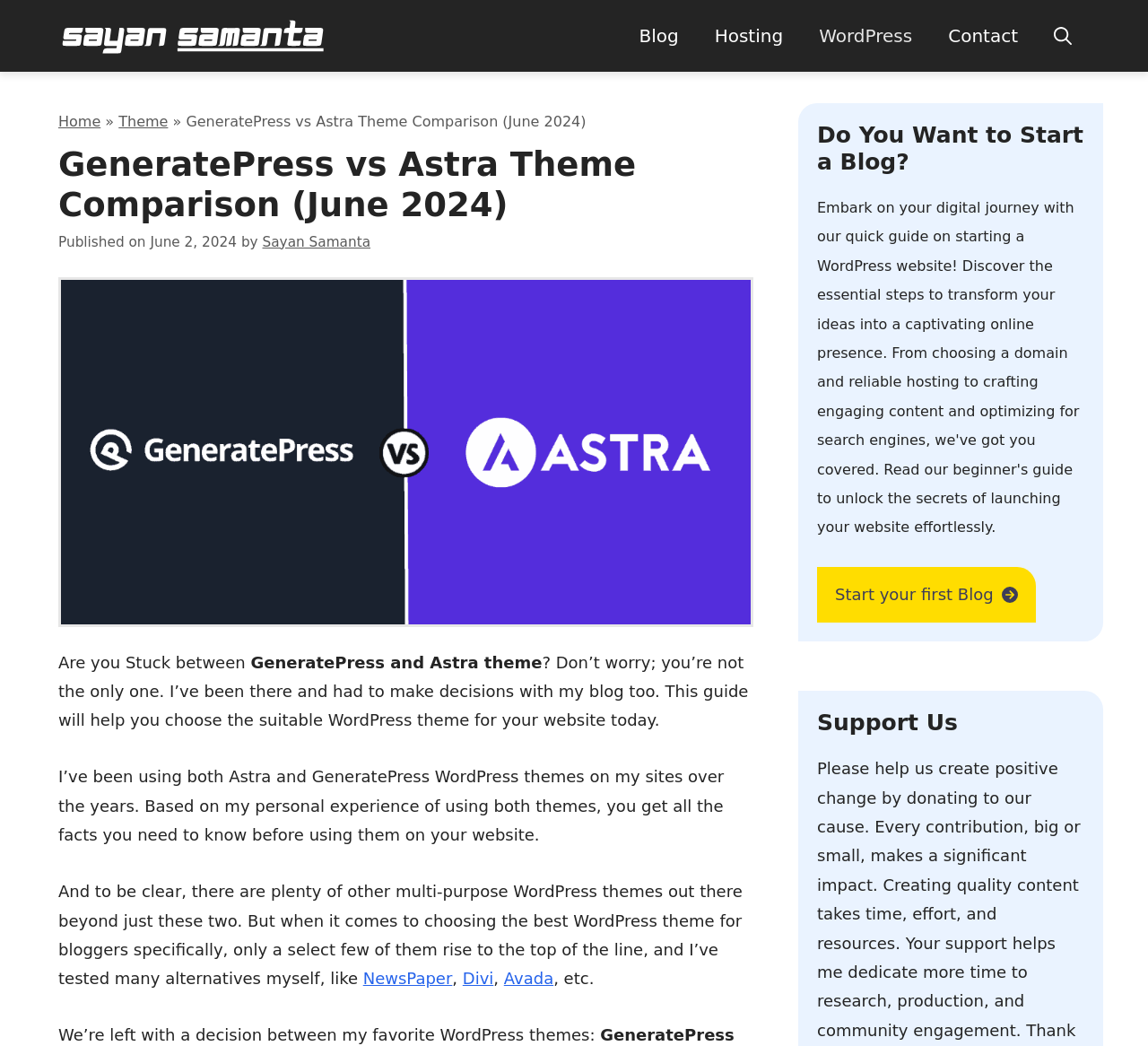Given the description of the UI element: "title="Sayan Samanta"", predict the bounding box coordinates in the form of [left, top, right, bottom], with each value being a float between 0 and 1.

[0.051, 0.0, 0.285, 0.069]